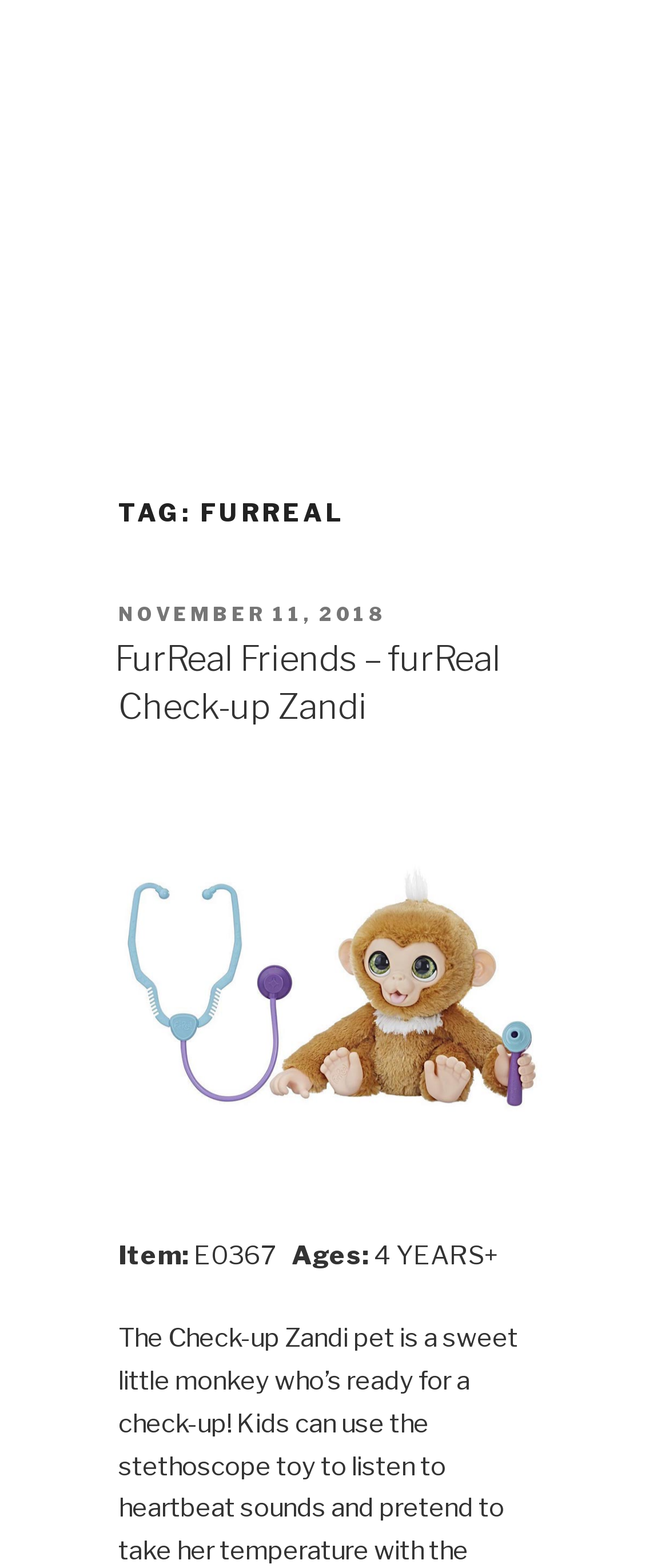Determine the bounding box for the described HTML element: "November 11, 2018November 11, 2018". Ensure the coordinates are four float numbers between 0 and 1 in the format [left, top, right, bottom].

[0.177, 0.384, 0.577, 0.399]